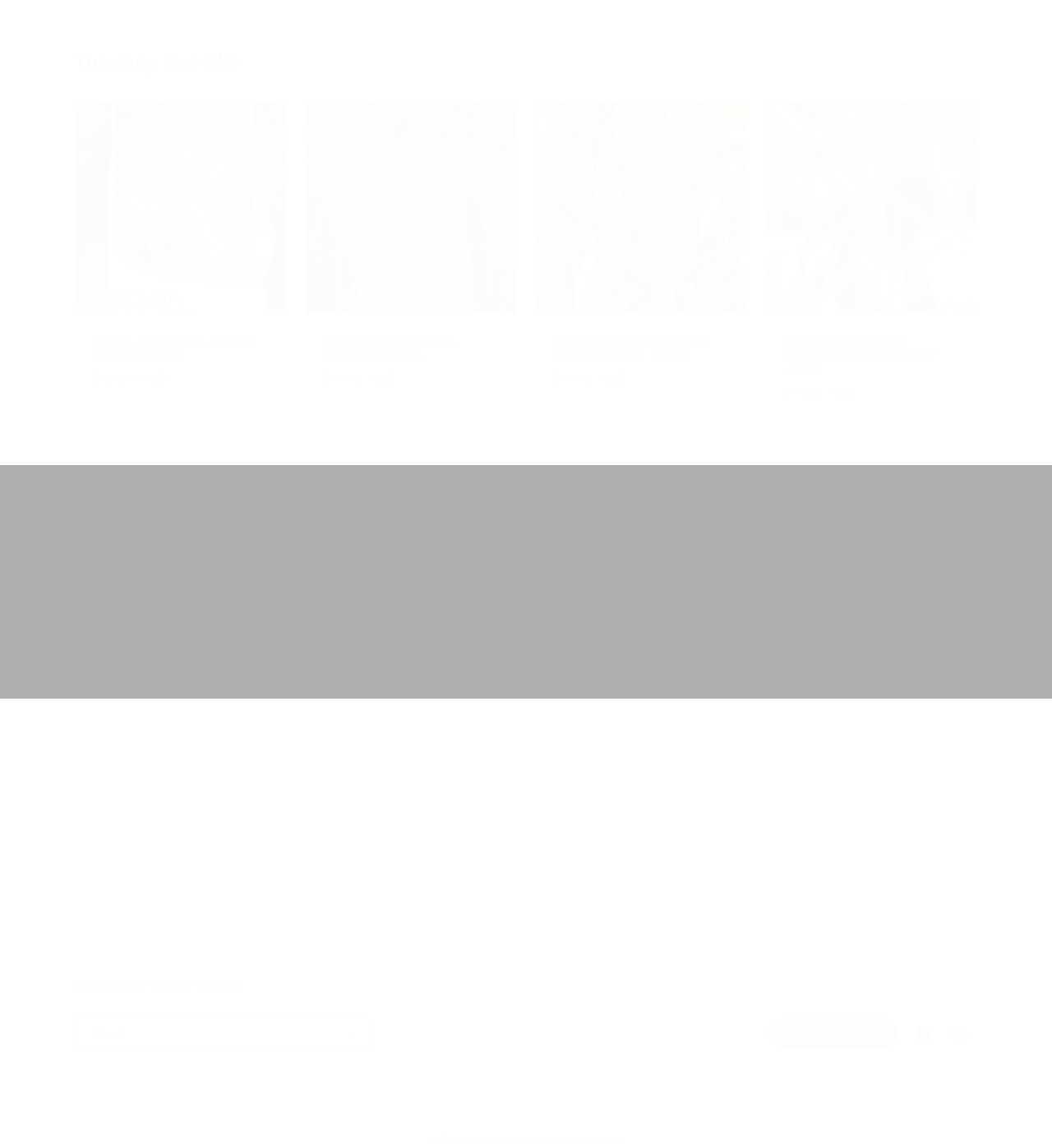Please find the bounding box coordinates of the element's region to be clicked to carry out this instruction: "Enter email address in the 'Email' field".

[0.36, 0.552, 0.64, 0.585]